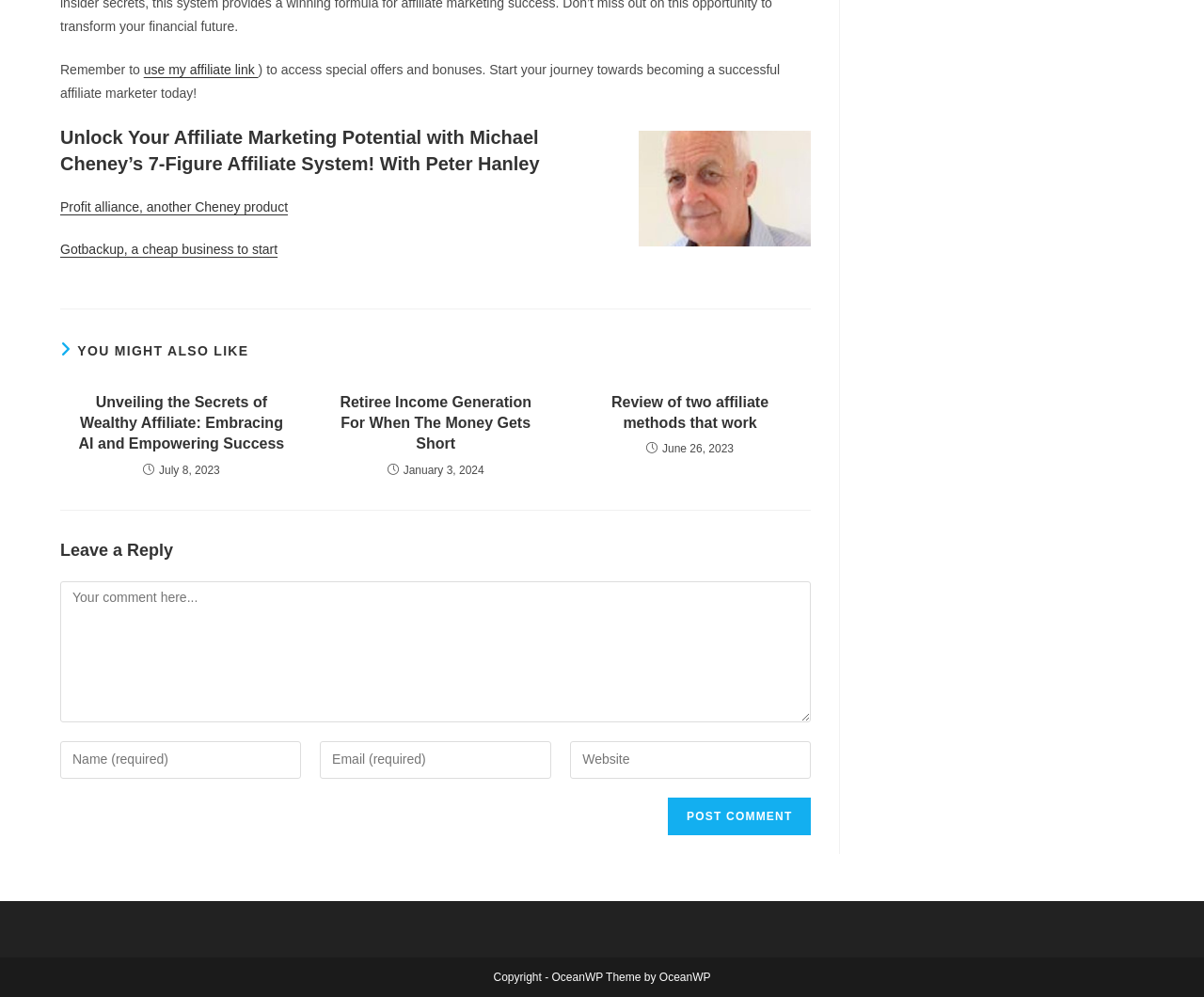Can you specify the bounding box coordinates of the area that needs to be clicked to fulfill the following instruction: "Click the affiliate link to access special offers and bonuses"?

[0.119, 0.062, 0.215, 0.077]